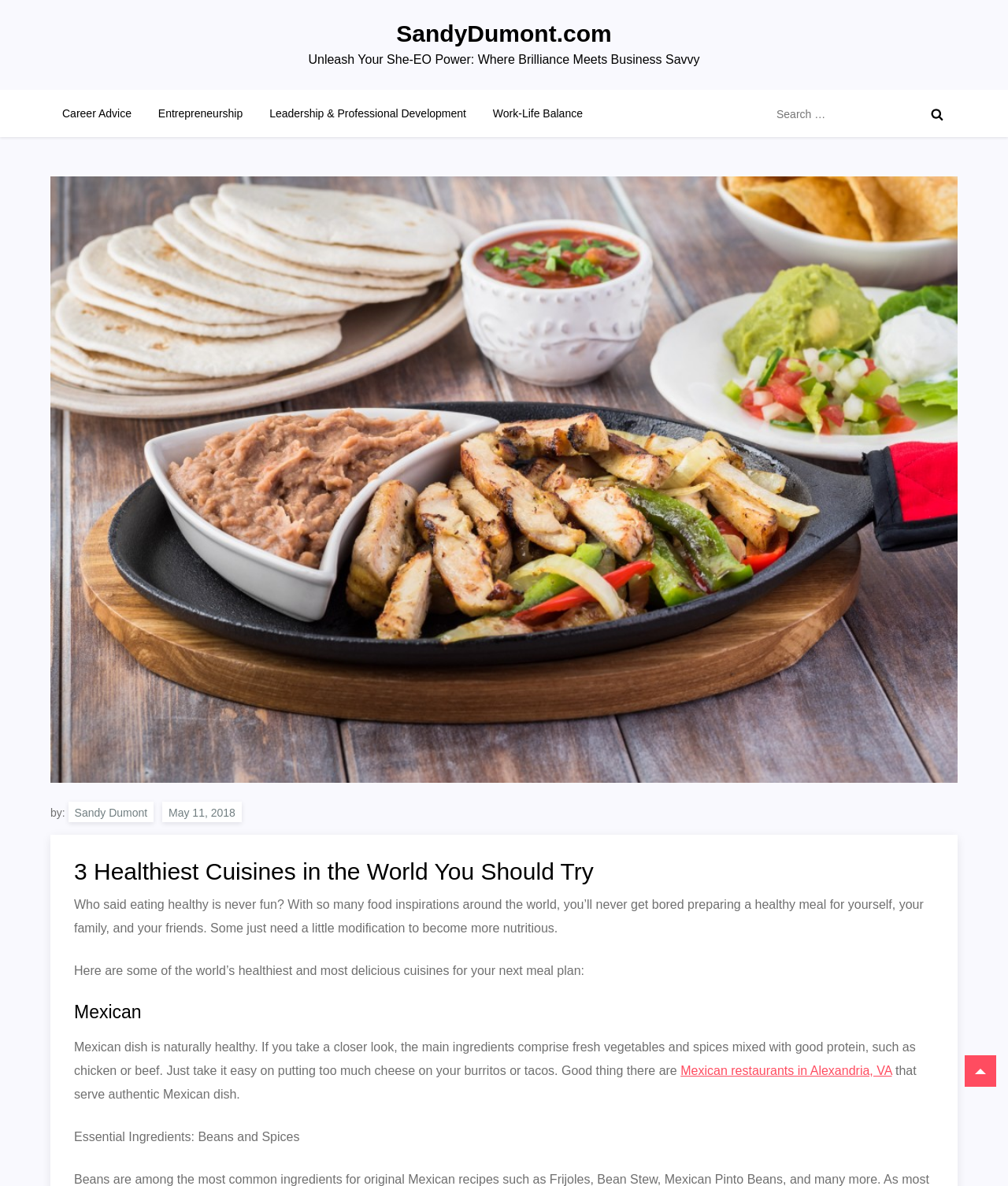What is the date of the article?
Answer the question with a thorough and detailed explanation.

The date of the article can be found by looking at the section below the author's name, which is 'May 11, 2018'. This date is likely the publication date of the article.